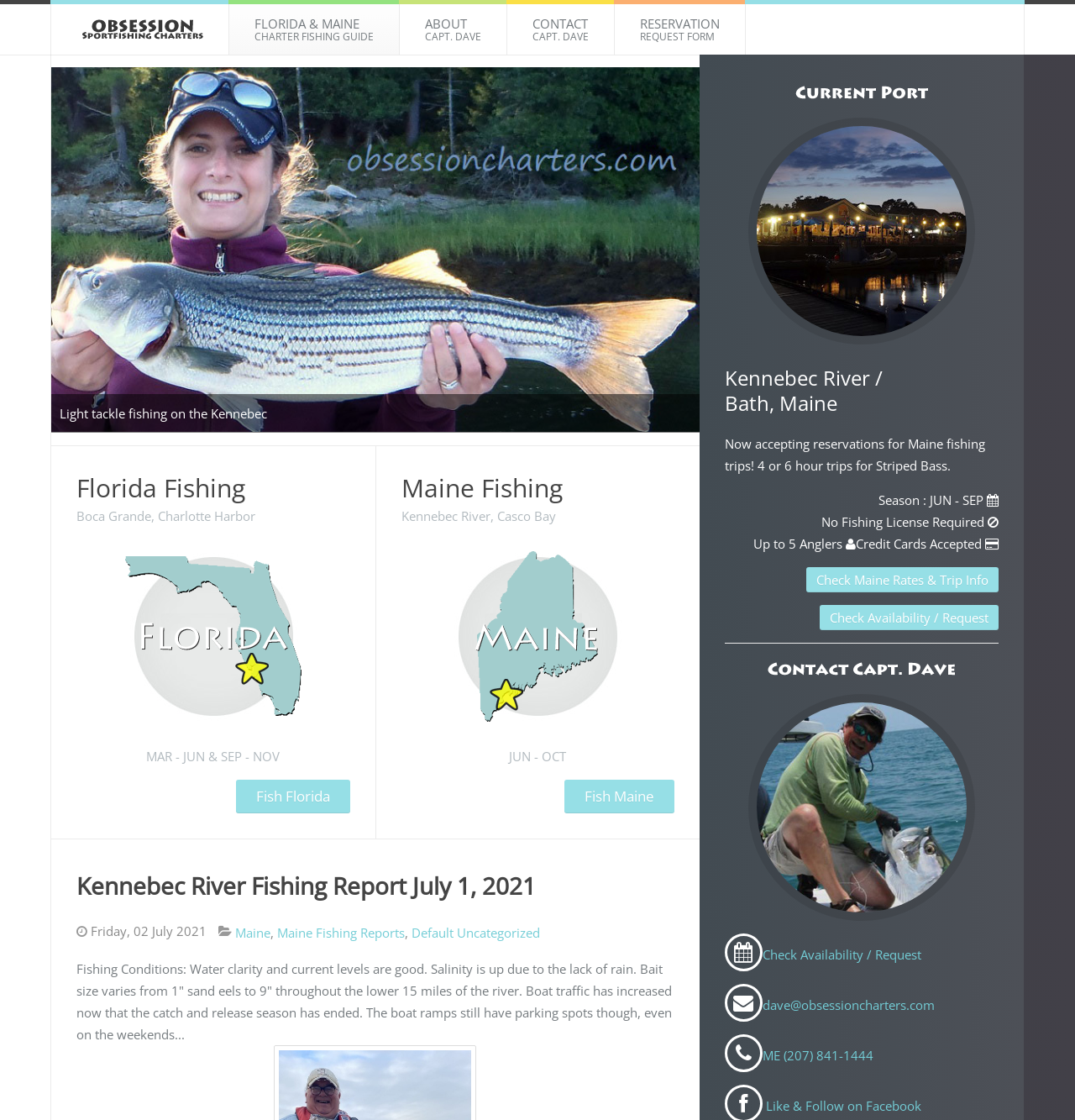From the element description moroccotabiartetours@gmail.com, predict the bounding box coordinates of the UI element. The coordinates must be specified in the format (top-left x, top-left y, bottom-right x, bottom-right y) and should be within the 0 to 1 range.

None